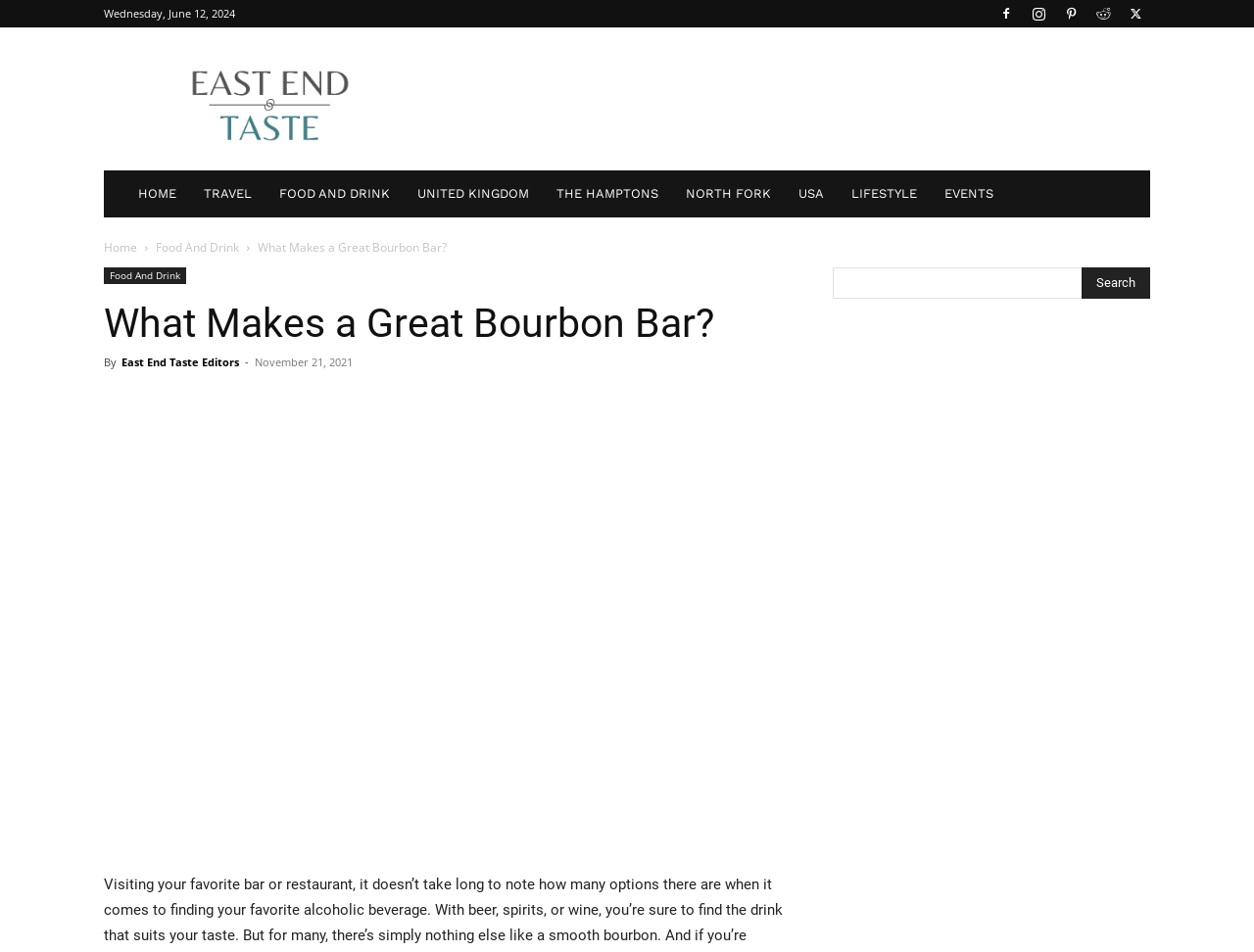What is the purpose of the textbox at the top right corner?
Please answer the question with a detailed and comprehensive explanation.

I found the purpose of the textbox at the top right corner by looking at the button element next to it, which is labeled as 'Search'. This suggests that the textbox is used for searching the website.